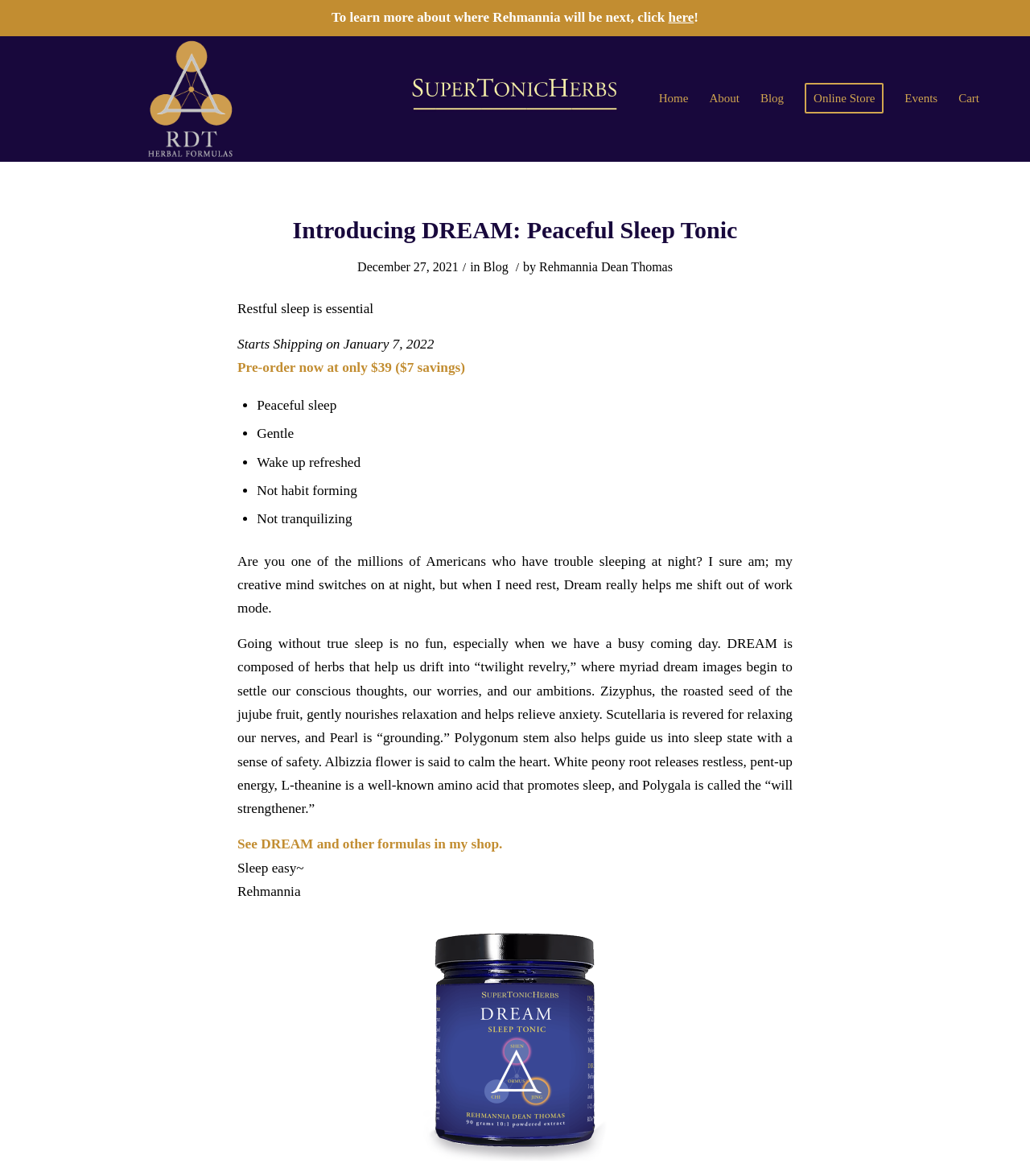What is the benefit of the Zizyphus ingredient in the DREAM formula?
Give a thorough and detailed response to the question.

According to the page, Zizyphus, the roasted seed of the jujube fruit, gently nourishes relaxation and helps relieve anxiety. This is mentioned in the description of the formula's ingredients and their benefits.